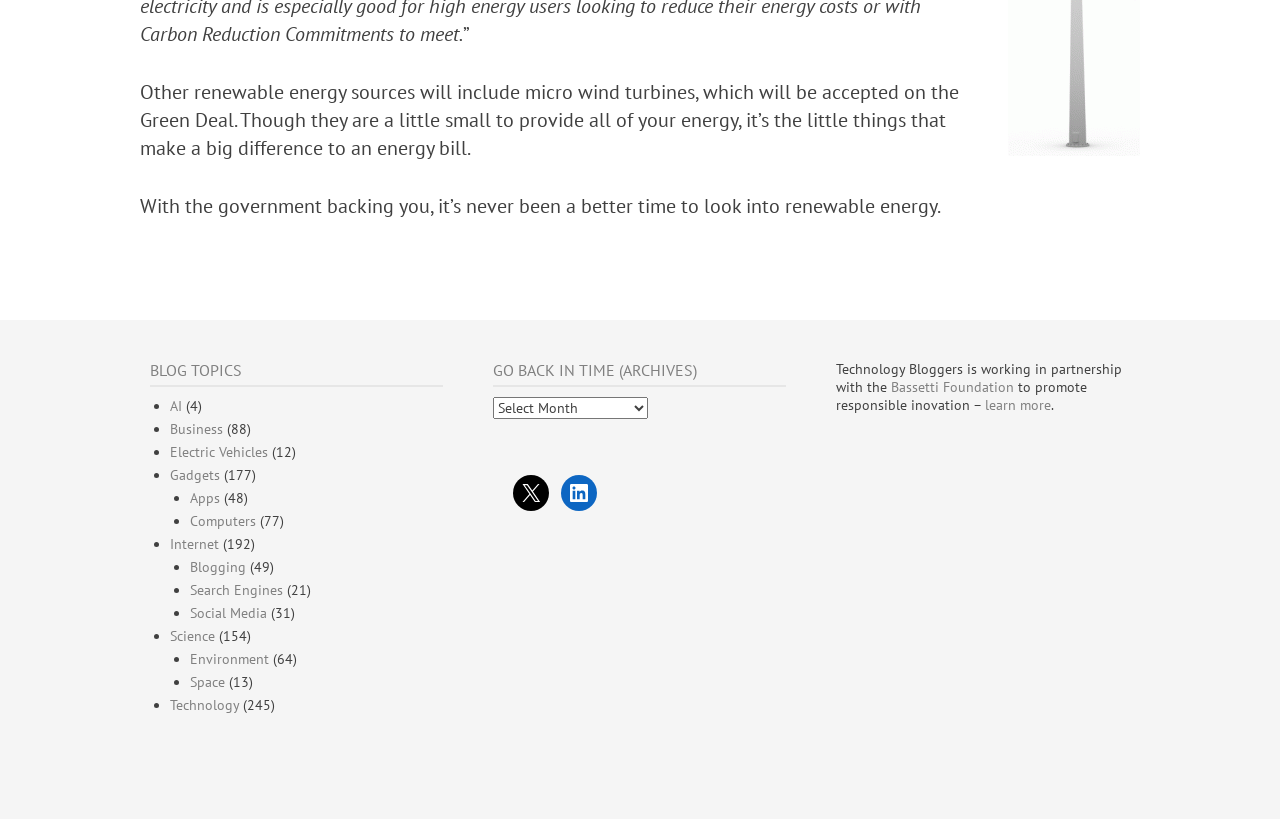What is the purpose of the 'Go Back In Time (Archives)' section?
Based on the image, please offer an in-depth response to the question.

The purpose of the 'Go Back In Time (Archives)' section can be inferred from its name and the presence of a combobox element, which suggests that users can select a time period to access archived content.